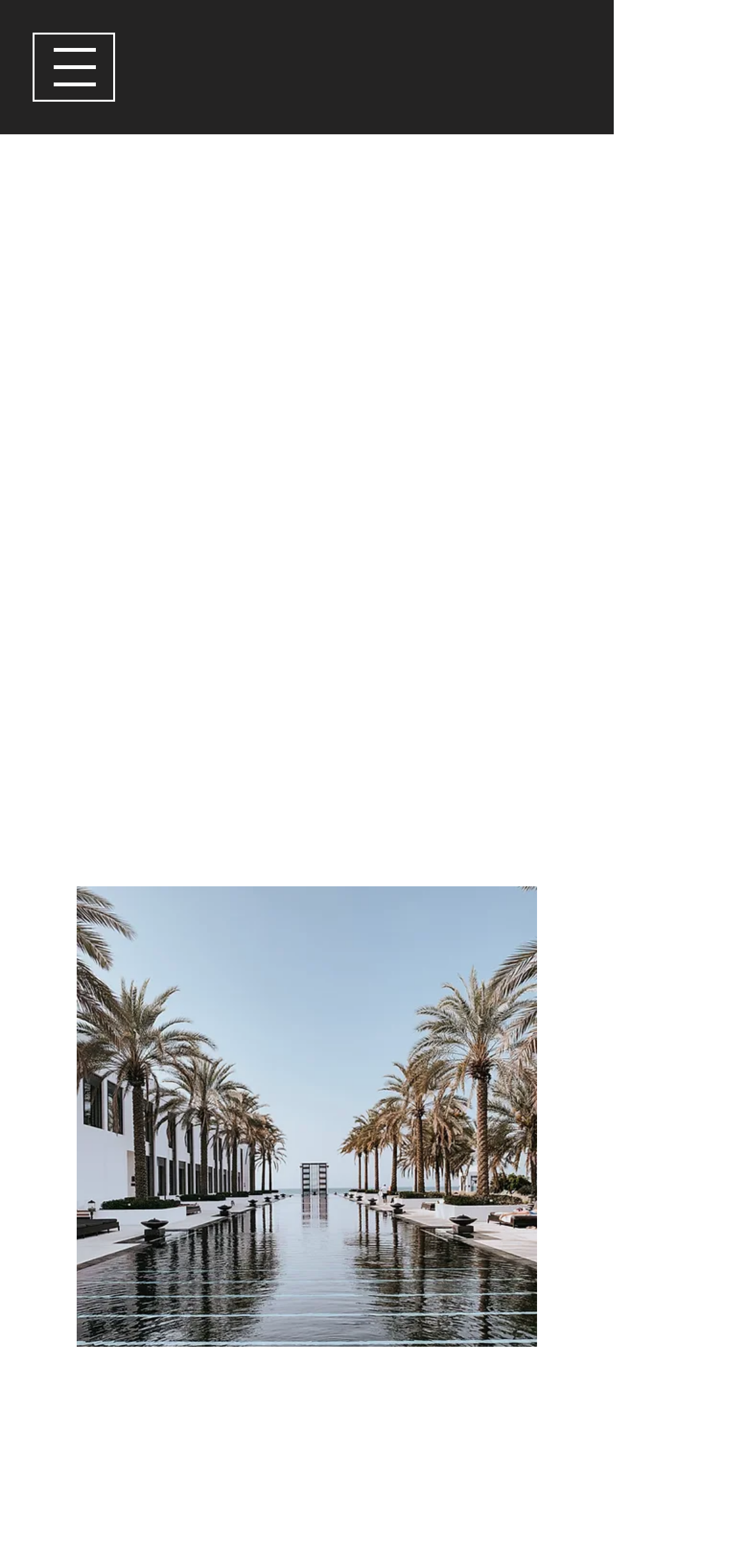What is the section of the website where partners are listed? Refer to the image and provide a one-word or short phrase answer.

PARTNERS